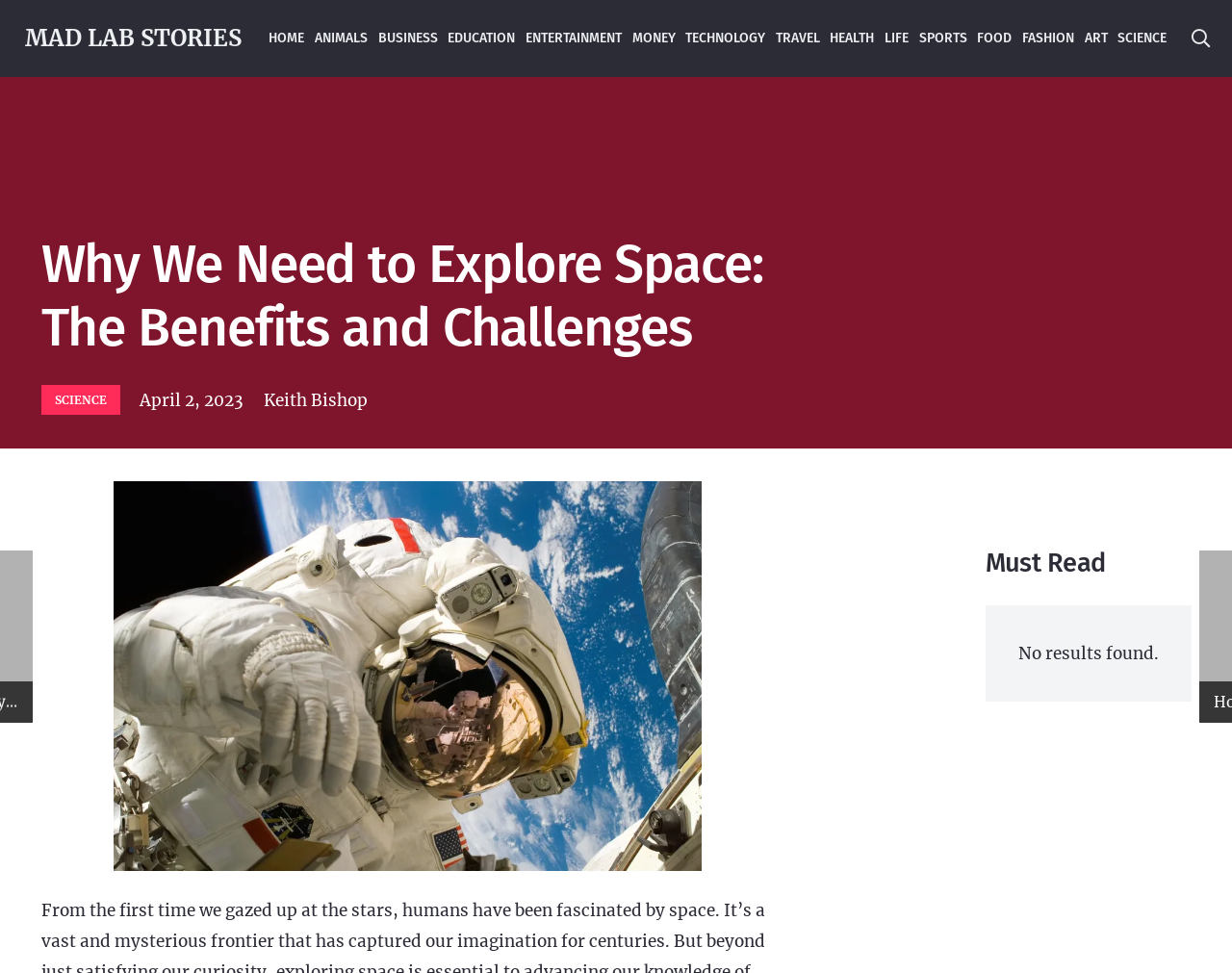Respond to the question below with a concise word or phrase:
What is the date of the current article?

April 2, 2023